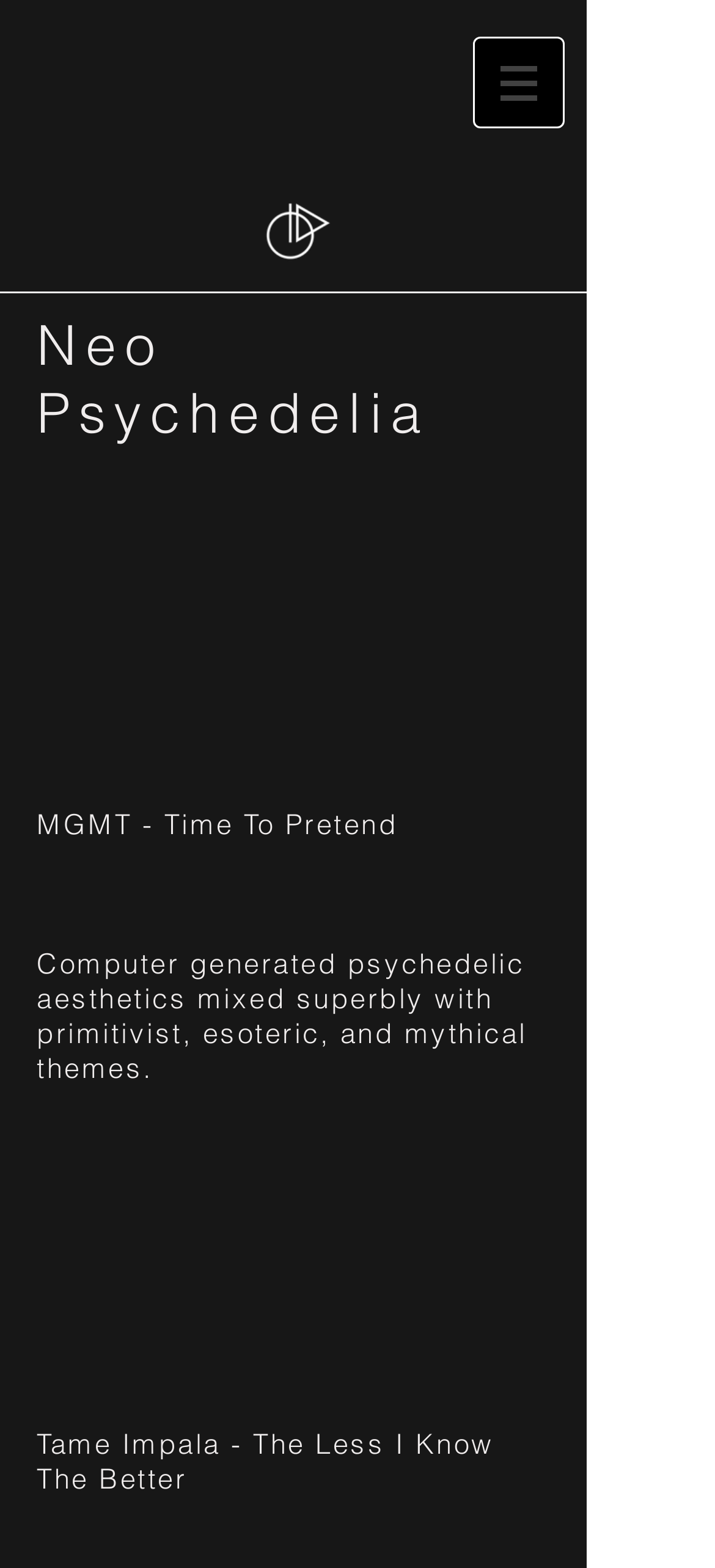Please answer the following question as detailed as possible based on the image: 
What is the name of the band mentioned first?

I looked at the webpage and found a StaticText element with the text 'Tame Impala - The Less I Know The Better', which suggests that Tame Impala is the name of the band mentioned first.